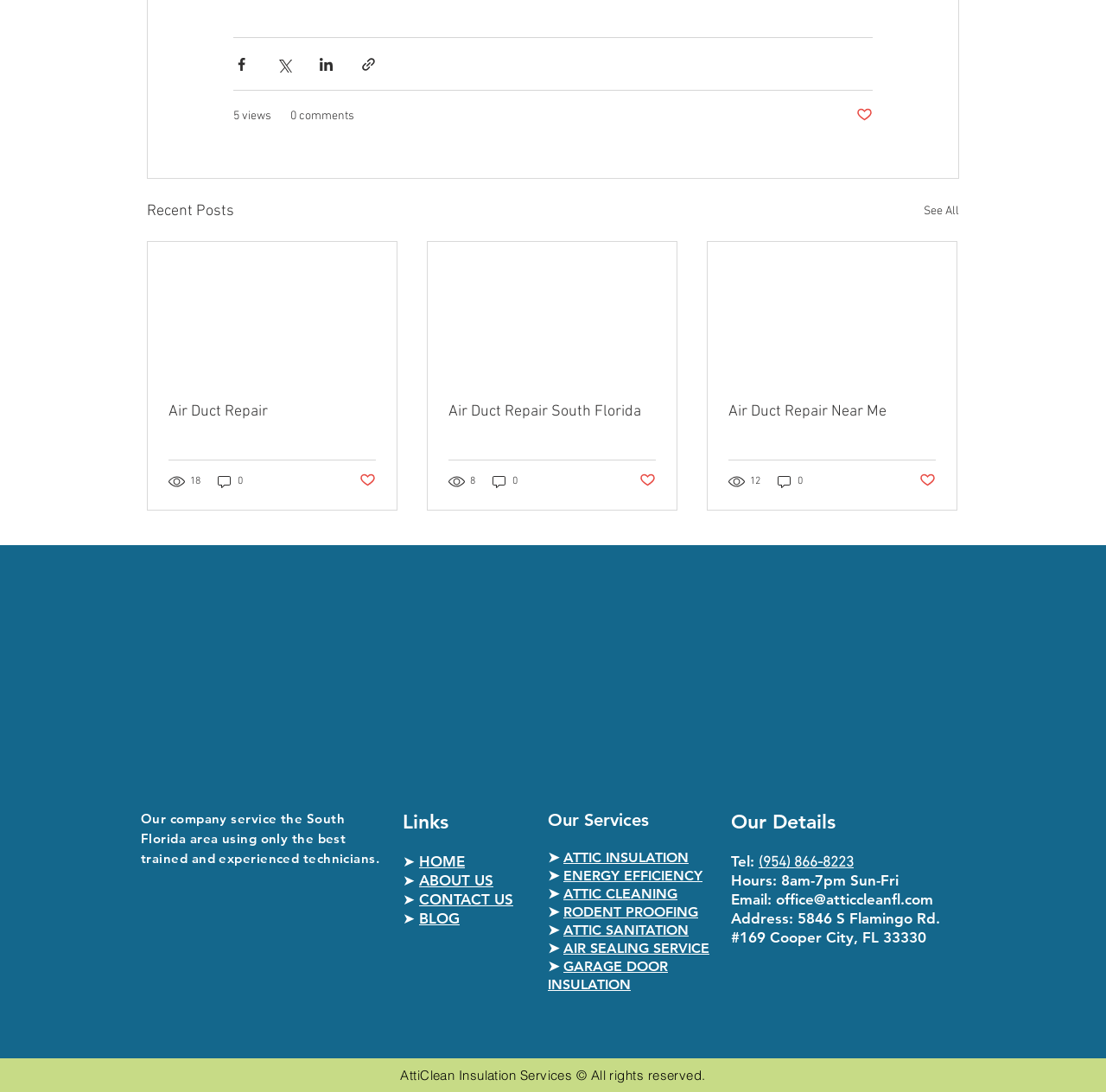Please locate the bounding box coordinates of the element's region that needs to be clicked to follow the instruction: "Share via Facebook". The bounding box coordinates should be provided as four float numbers between 0 and 1, i.e., [left, top, right, bottom].

[0.211, 0.051, 0.226, 0.066]